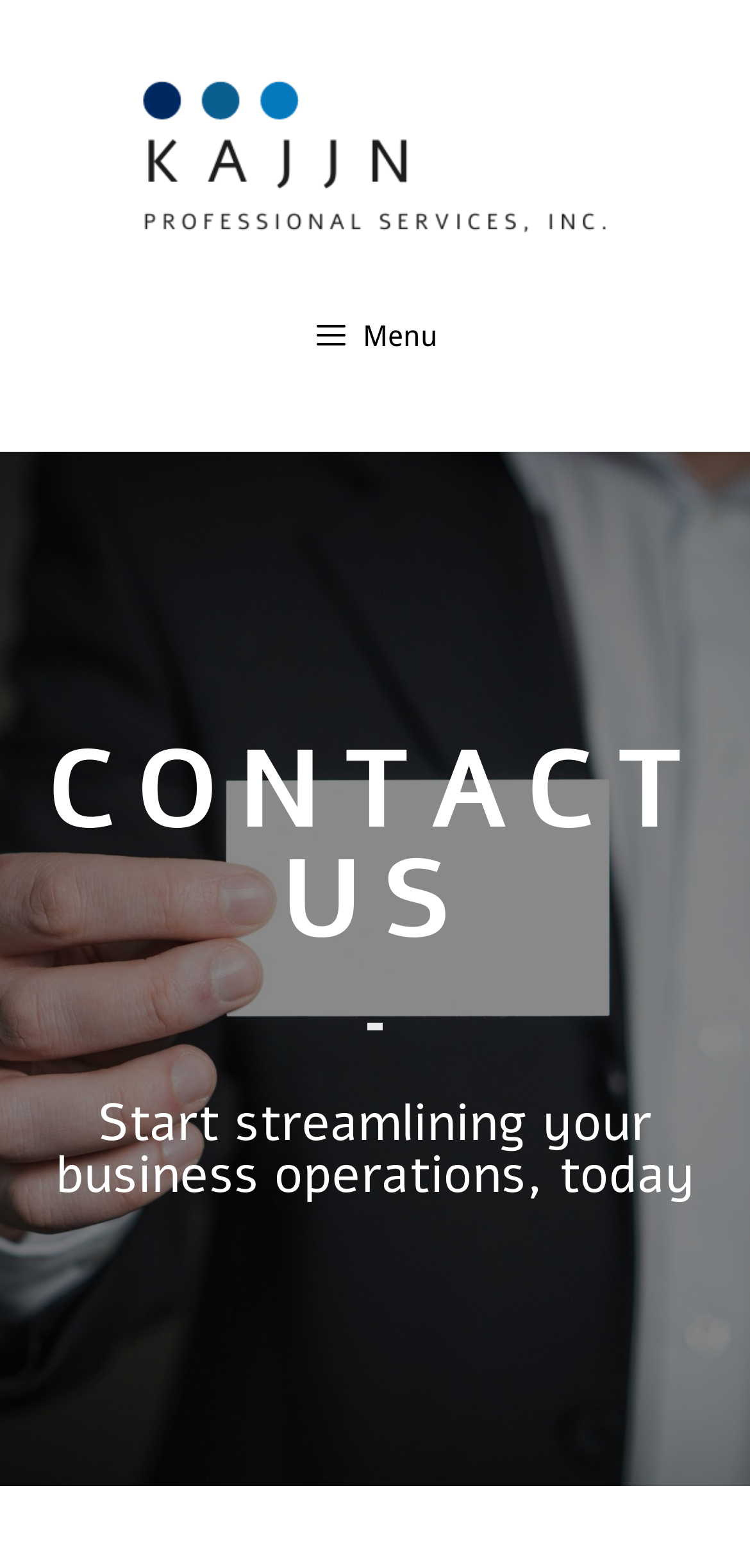Can you find the bounding box coordinates for the UI element given this description: "alt="KAJJN Professional Services, Inc.""? Provide the coordinates as four float numbers between 0 and 1: [left, top, right, bottom].

[0.179, 0.087, 0.821, 0.112]